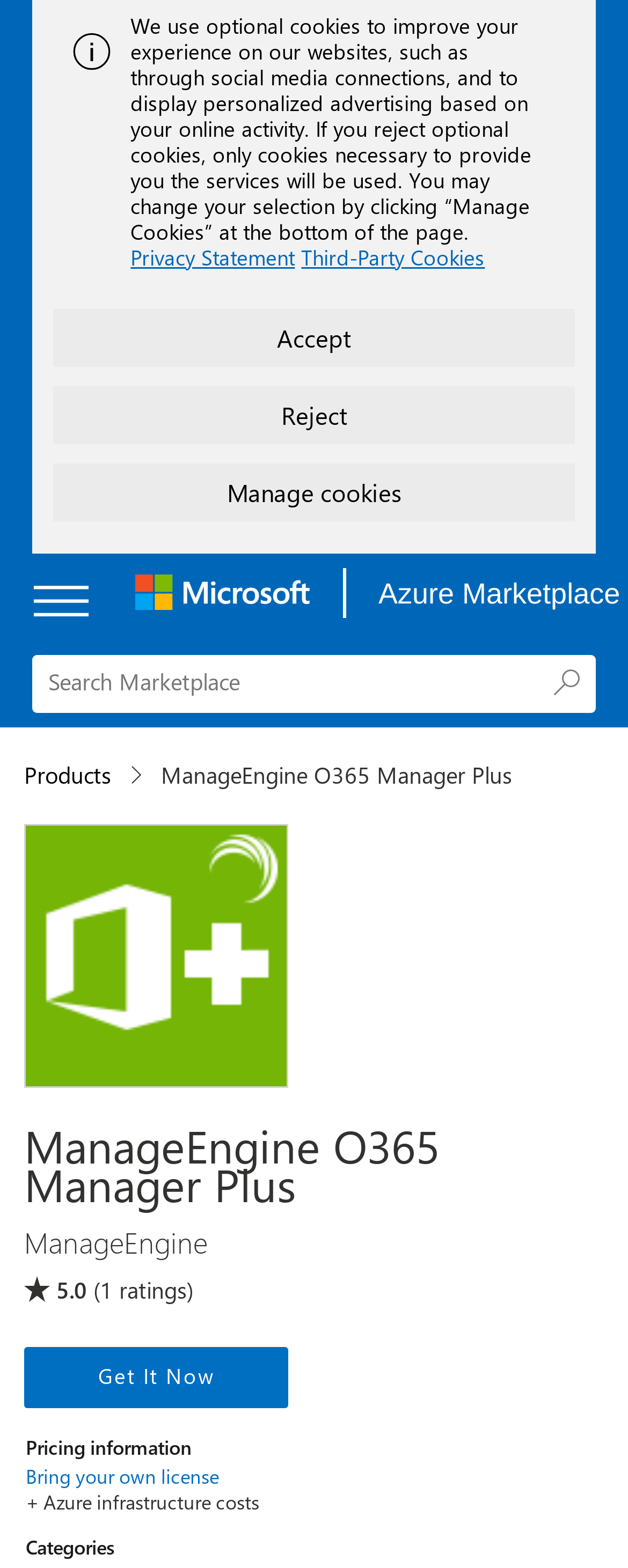What is the category of the product being displayed?
From the details in the image, answer the question comprehensively.

I looked for category information on the page but did not find any specific category mentioned. There is a 'Categories' header, but it does not provide specific category information for the product.